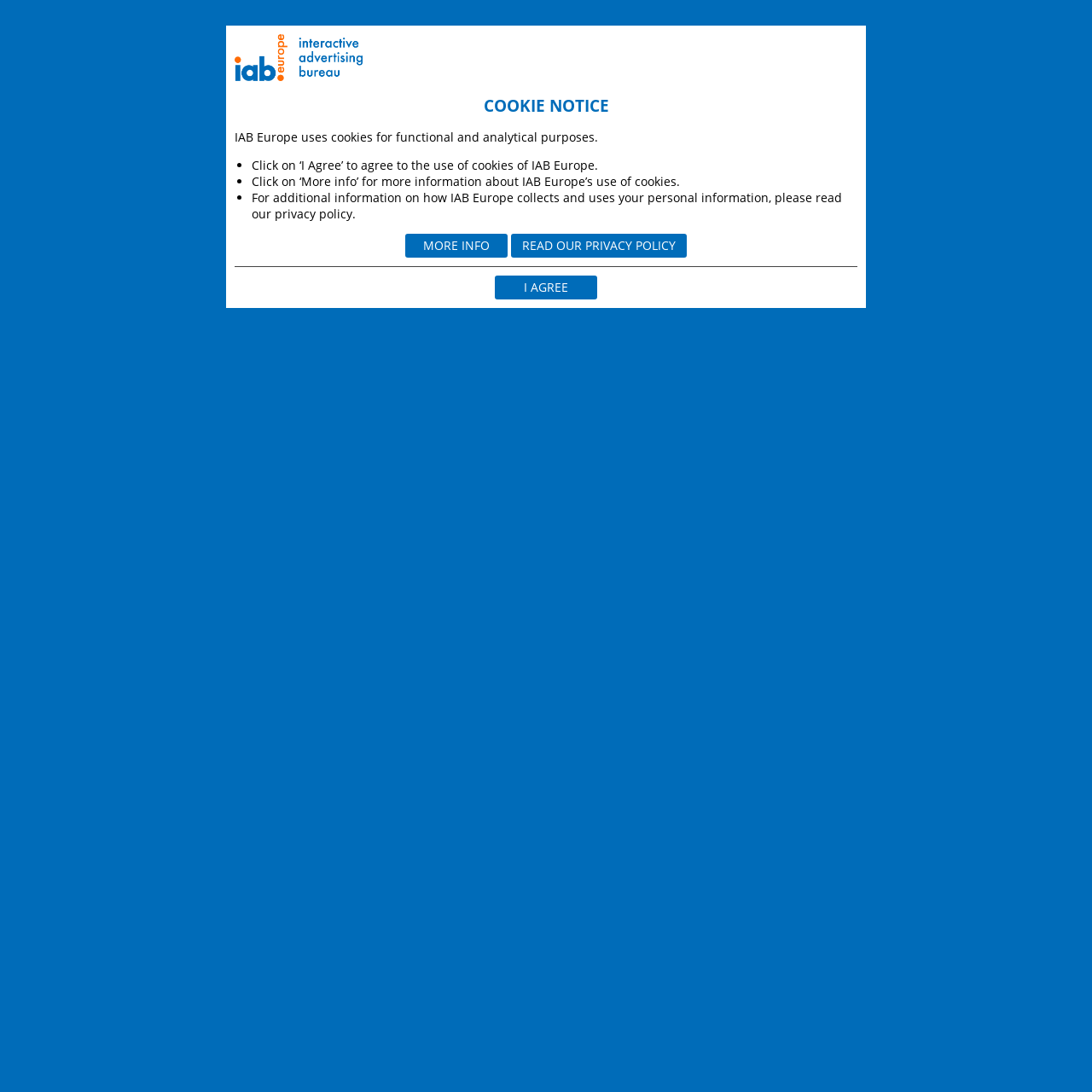What is the address of the registered office of IAB Europe?
Use the information from the screenshot to give a comprehensive response to the question.

According to the webpage, IAB Europe A.I.S.B.L. has its registered offices at Rond-Point Schuman, 11, 1040 Brussels, Belgium.